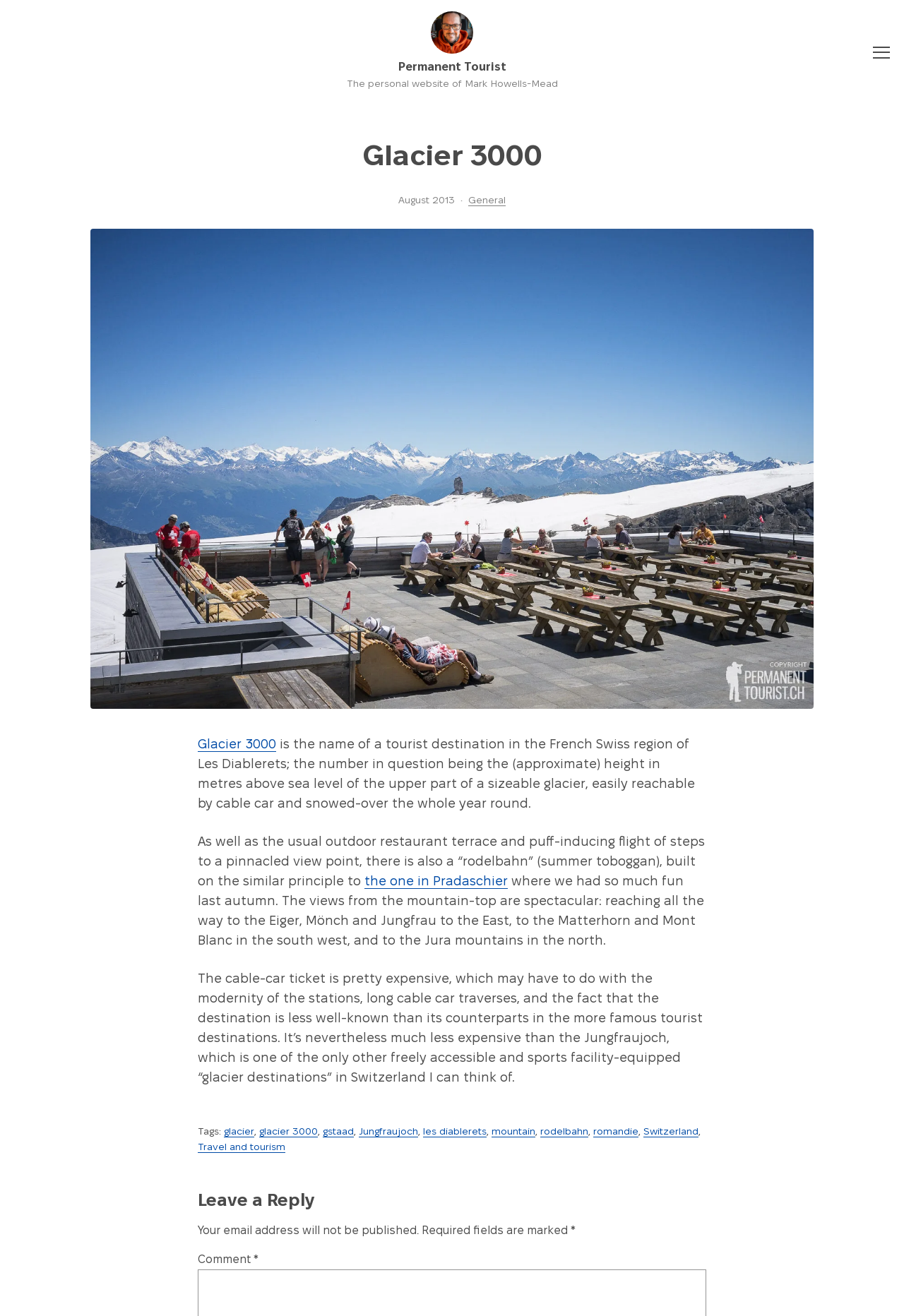Extract the bounding box coordinates of the UI element described: "men's greatest weapon". Provide the coordinates in the format [left, top, right, bottom] with values ranging from 0 to 1.

None